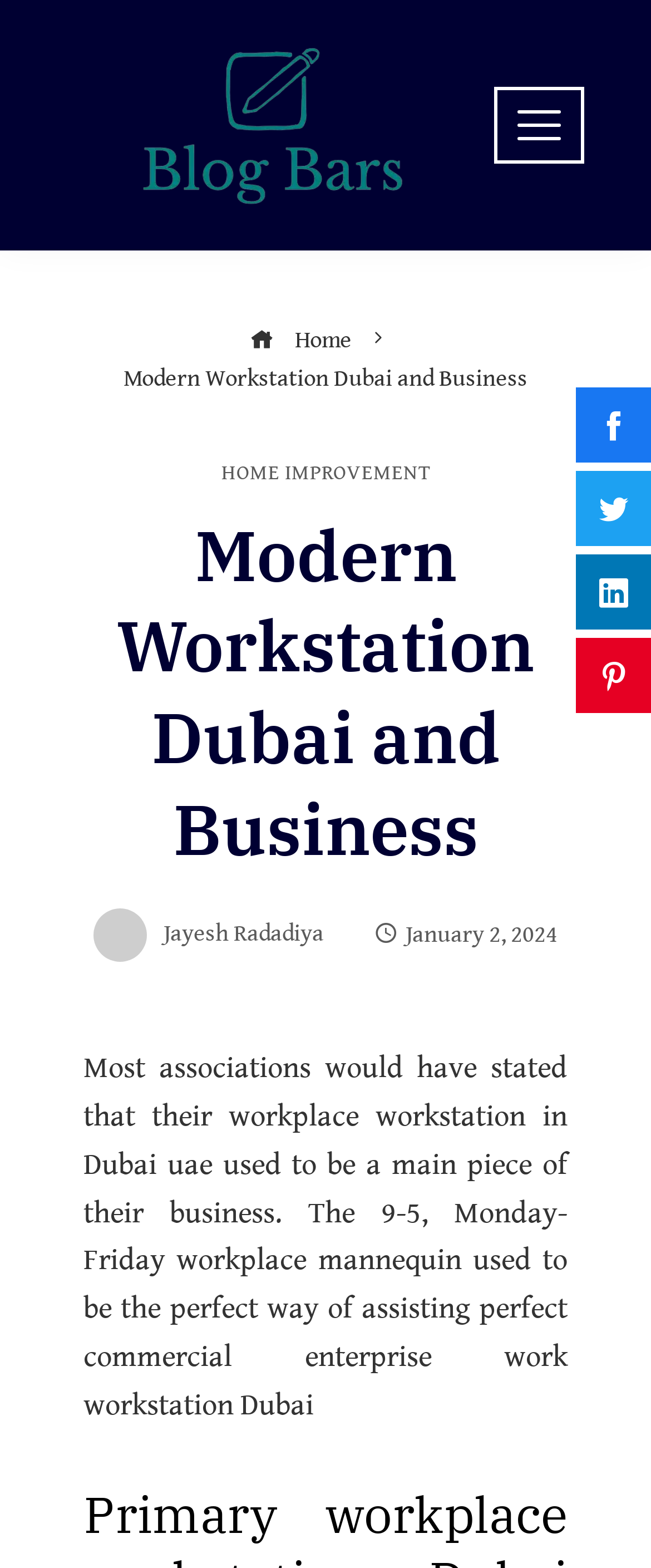What is the text of the first link in the navigation?
Could you please answer the question thoroughly and with as much detail as possible?

The text of the first link in the navigation can be found by looking at the navigation element that appears below the logo. The first link in the navigation has the text 'Home', which is the text of the first link.